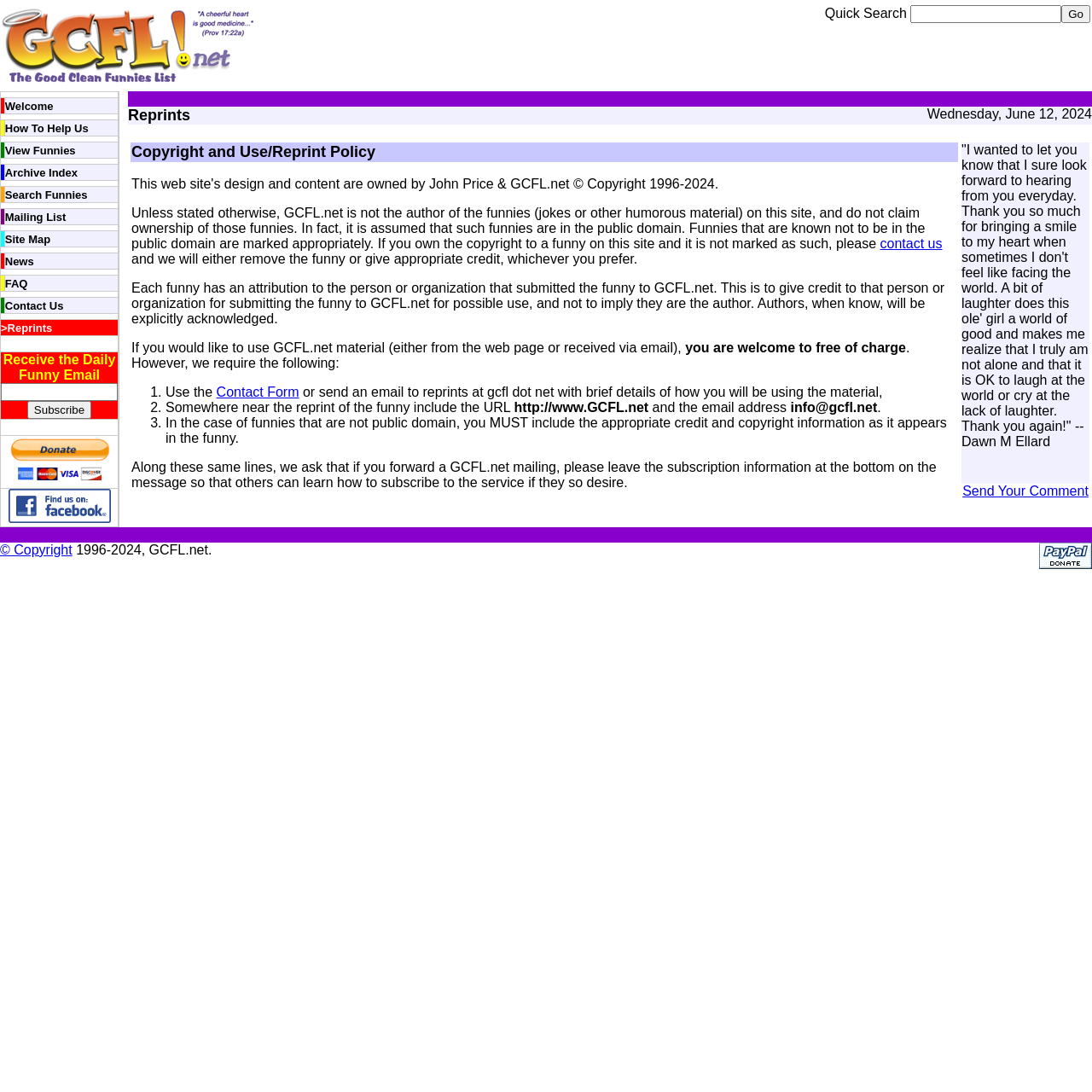Please locate the clickable area by providing the bounding box coordinates to follow this instruction: "Search for specific funnies".

[0.834, 0.005, 0.972, 0.021]